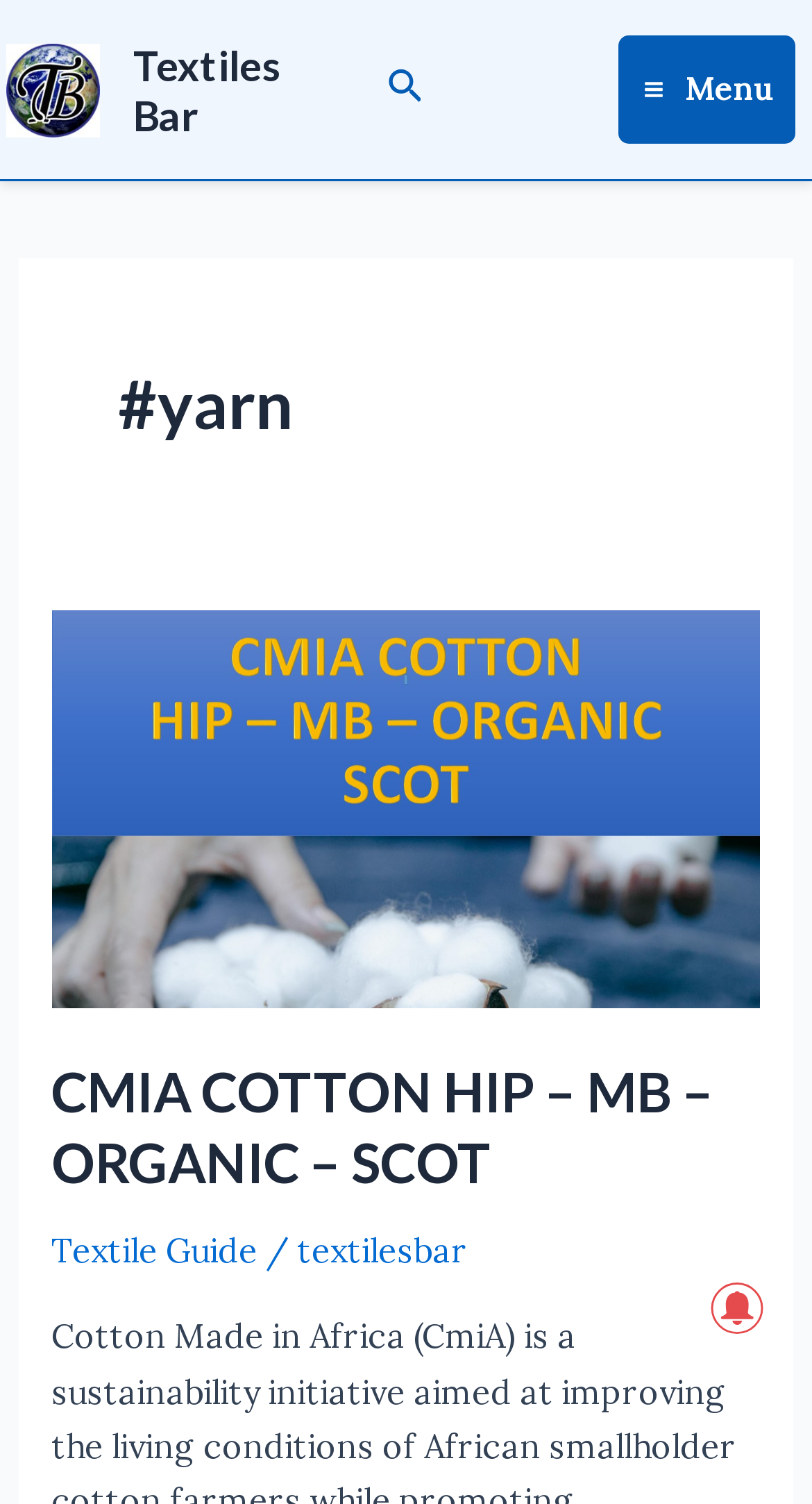Could you please study the image and provide a detailed answer to the question:
How many main sections are there in the main menu?

The main menu button is labeled as 'Main Menu Menu', and it does not have any visible sub-sections, suggesting that there is only one main section in the main menu.